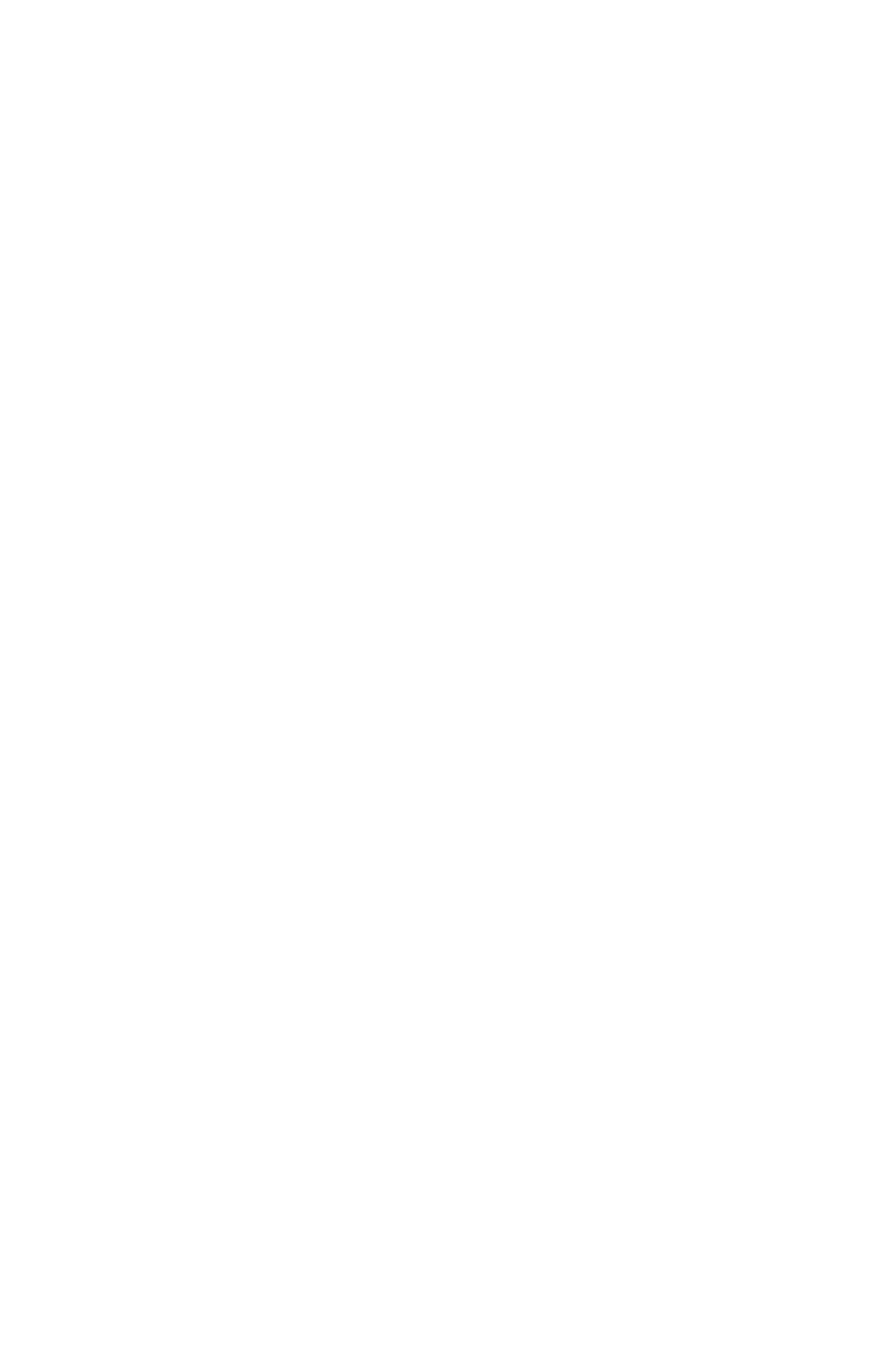What is the purpose of the 'Write for Flickering Myth' link?
Examine the webpage screenshot and provide an in-depth answer to the question.

The link 'Write for Flickering Myth' is likely intended for users who want to submit their own articles or content to be published on the website, indicating that its purpose is to allow users to submit articles.